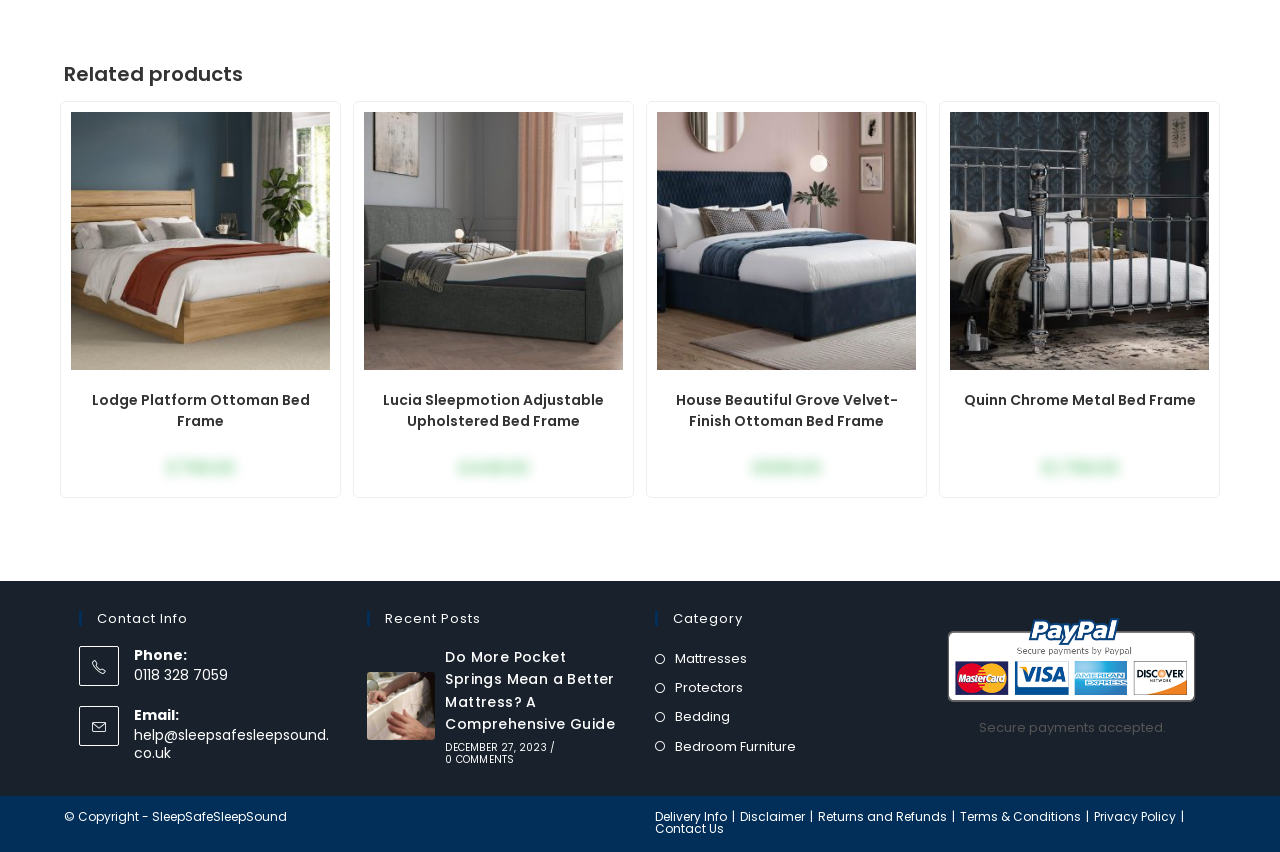Please identify the coordinates of the bounding box for the clickable region that will accomplish this instruction: "Check Delivery Info".

[0.512, 0.948, 0.568, 0.968]